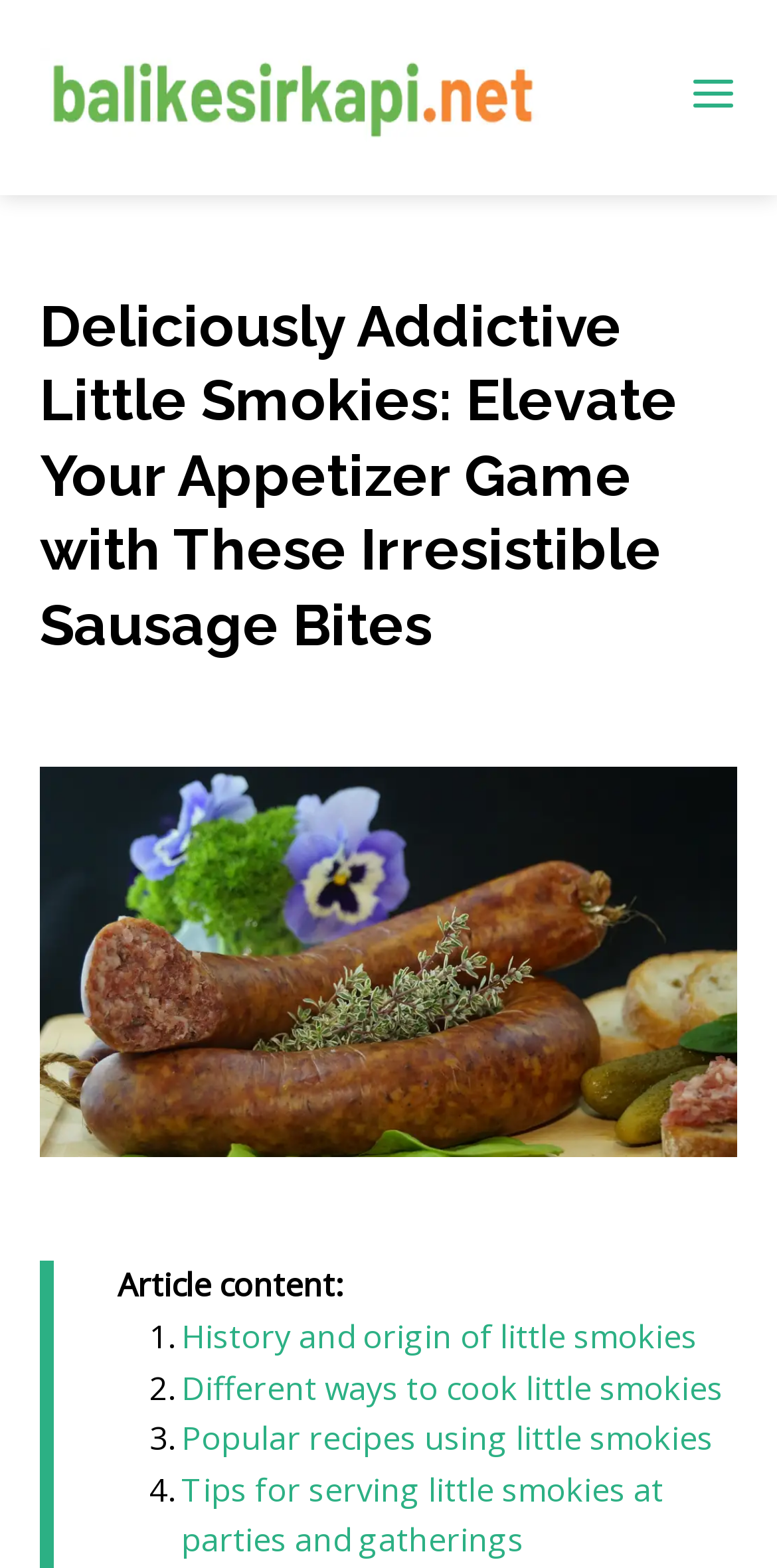Offer a meticulous description of the webpage's structure and content.

The webpage is about little smokies, a type of sausage bite. At the top left, there is a link to "balikesirkapi.net" accompanied by a small image. On the top right, there is a button with an image. Below these elements, there is a heading that reads "Deliciously Addictive Little Smokies: Elevate Your Appetizer Game with These Irresistible Sausage Bites". 

Below the heading, there is a large image of little smokies. The main content of the article starts with a label "Article content:" and is divided into four sections, each marked with a numbered list marker (1, 2, 3, 4). The sections are about the history and origin of little smokies, different ways to cook them, popular recipes using little smokies, and tips for serving them at parties and gatherings. Each section is a link that can be clicked to access more information.